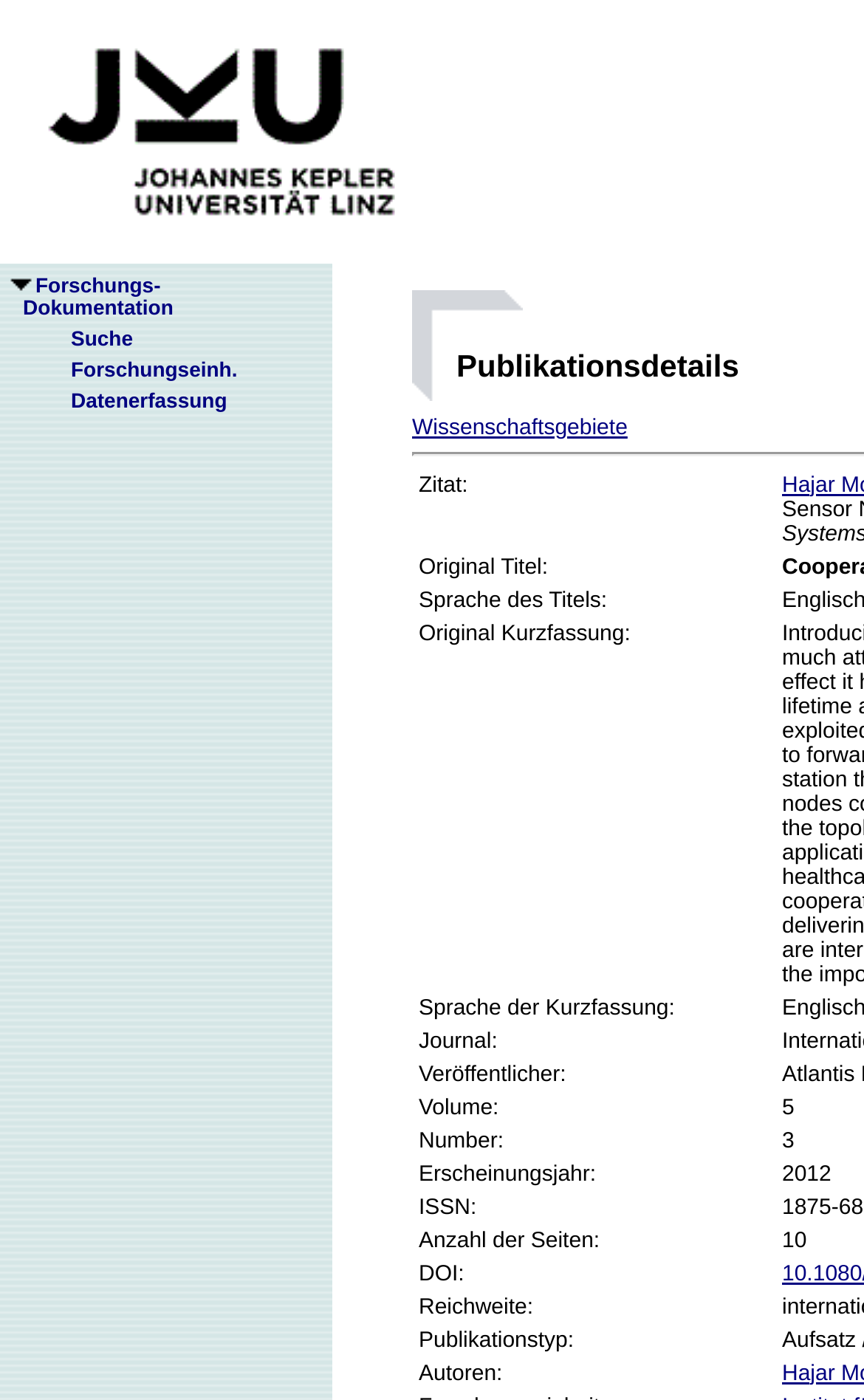Utilize the details in the image to thoroughly answer the following question: How many links are there in the top row?

I examined the top row of the webpage and found 5 links: 'JKU Linz', 'Forschungs- Dokumentation', 'Suche', 'Forschungseinh.', and 'Datenerfassung'.